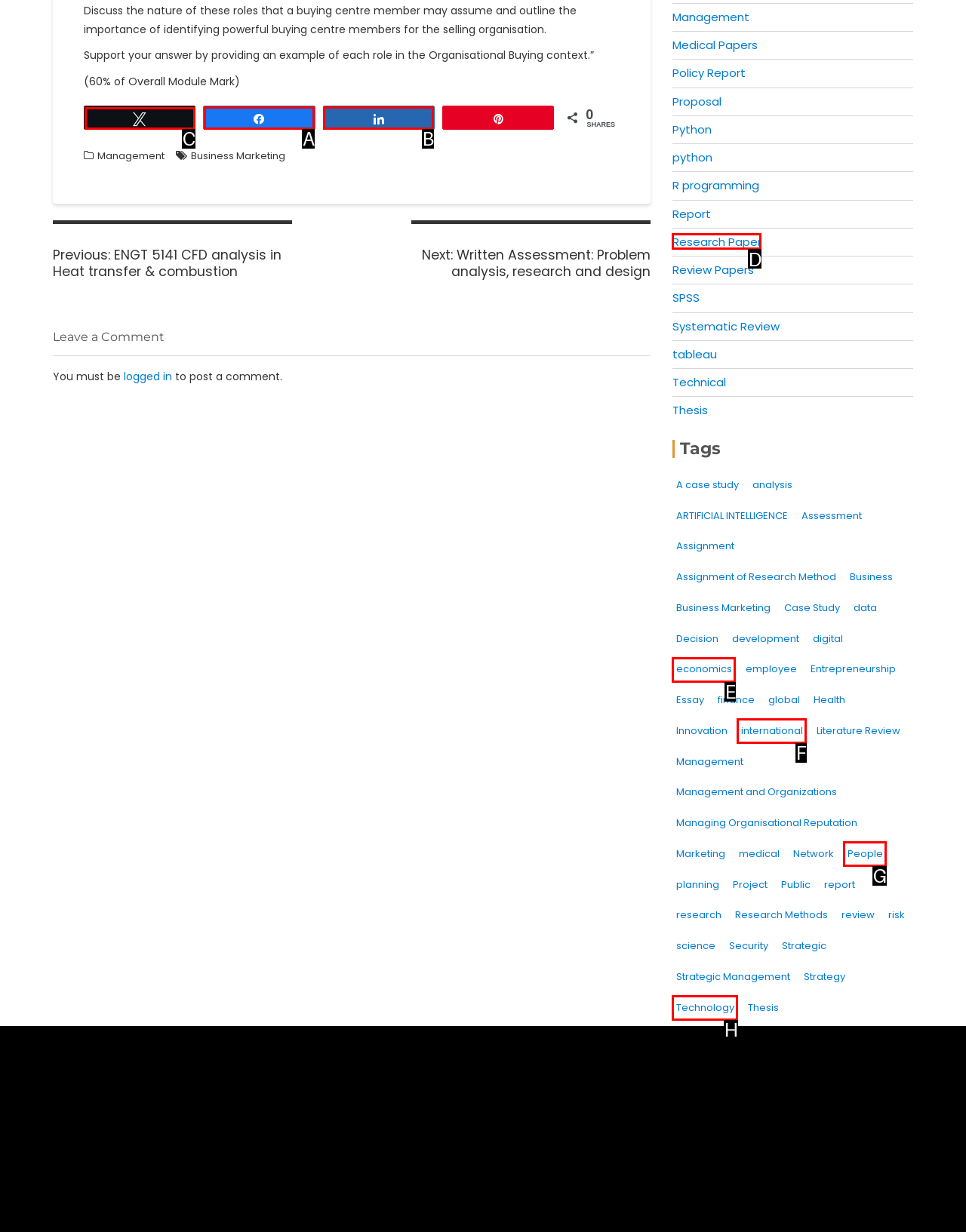Please indicate which HTML element should be clicked to fulfill the following task: Click on 'N Tweet'. Provide the letter of the selected option.

C